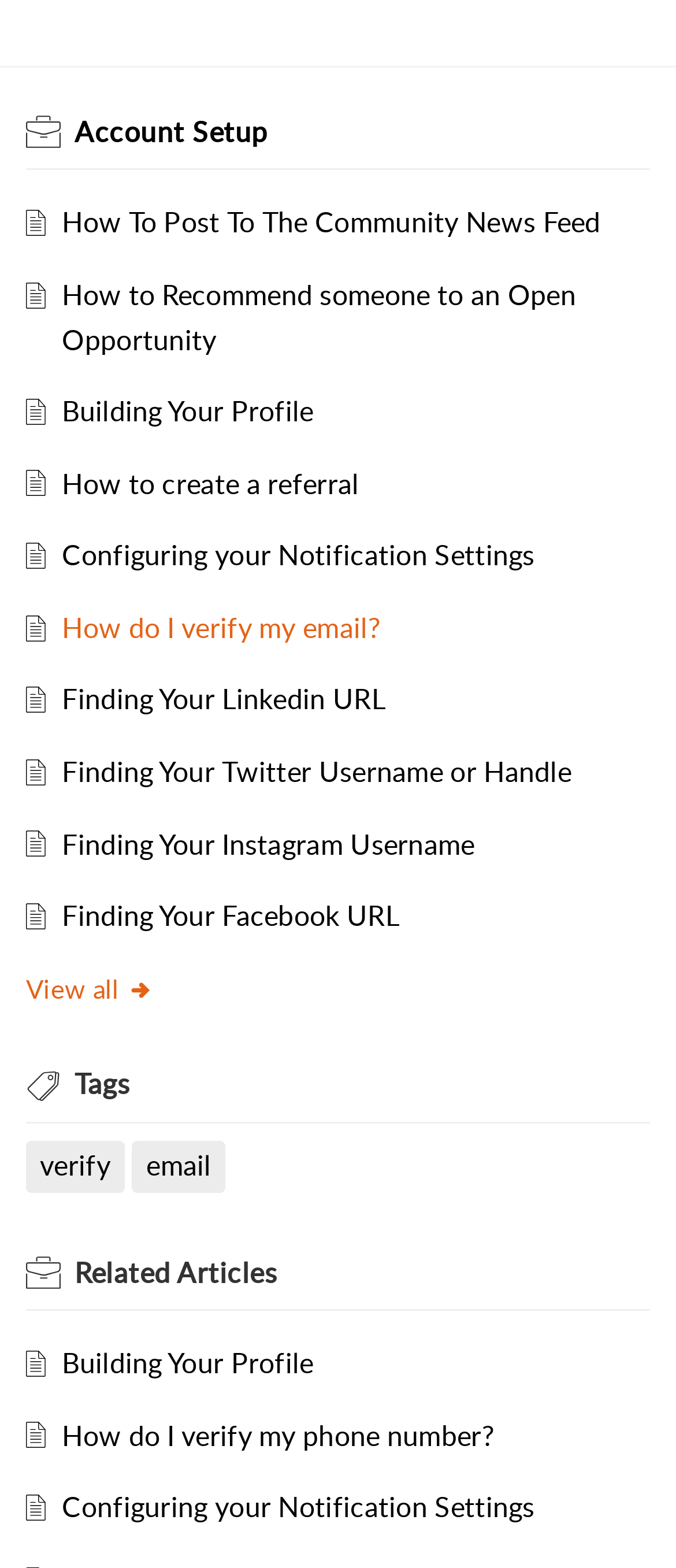Please identify the bounding box coordinates of the clickable area that will fulfill the following instruction: "View all". The coordinates should be in the format of four float numbers between 0 and 1, i.e., [left, top, right, bottom].

[0.038, 0.619, 0.228, 0.641]